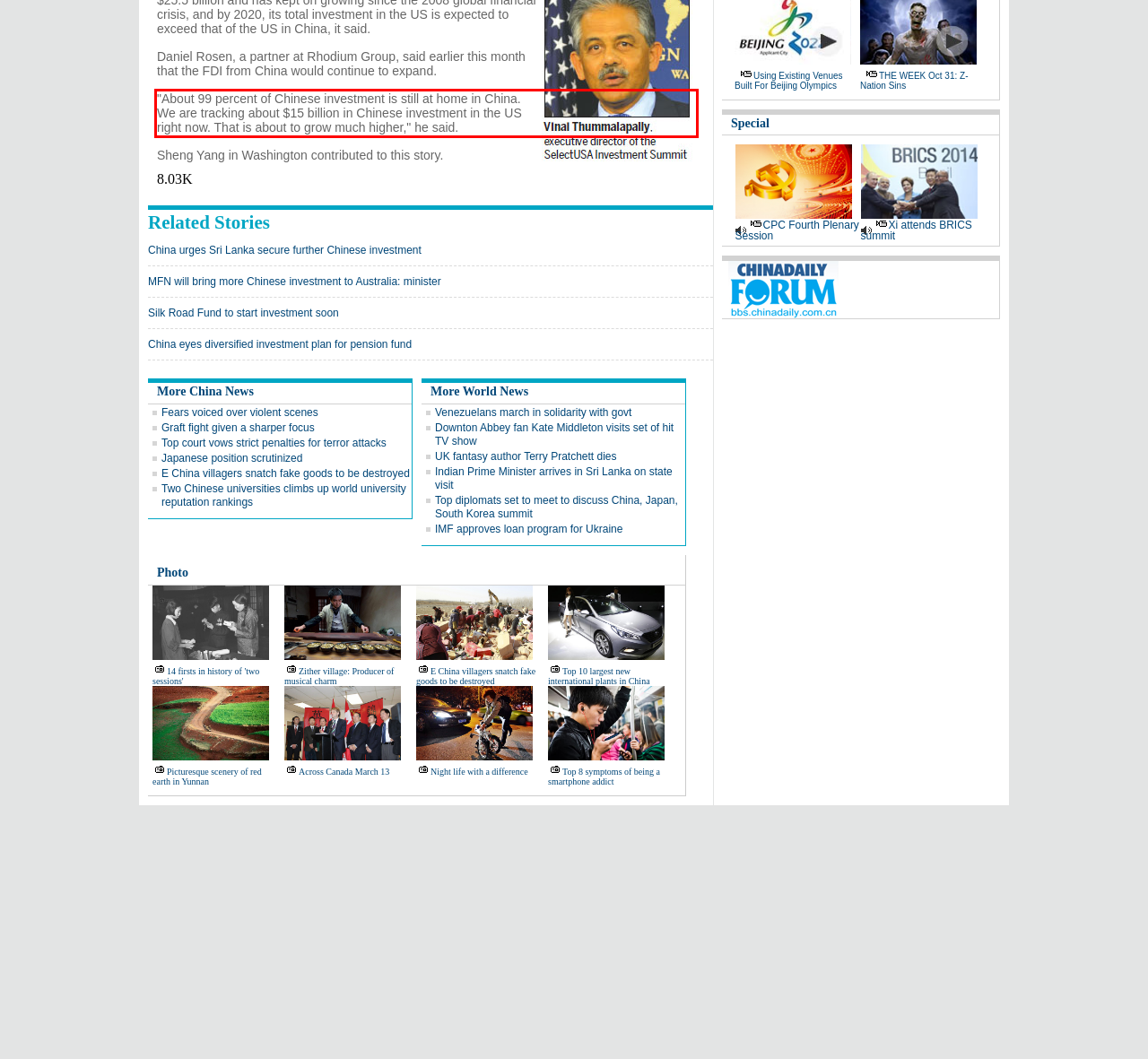Analyze the screenshot of the webpage and extract the text from the UI element that is inside the red bounding box.

"About 99 percent of Chinese investment is still at home in China. We are tracking about $15 billion in Chinese investment in the US right now. That is about to grow much higher," he said.